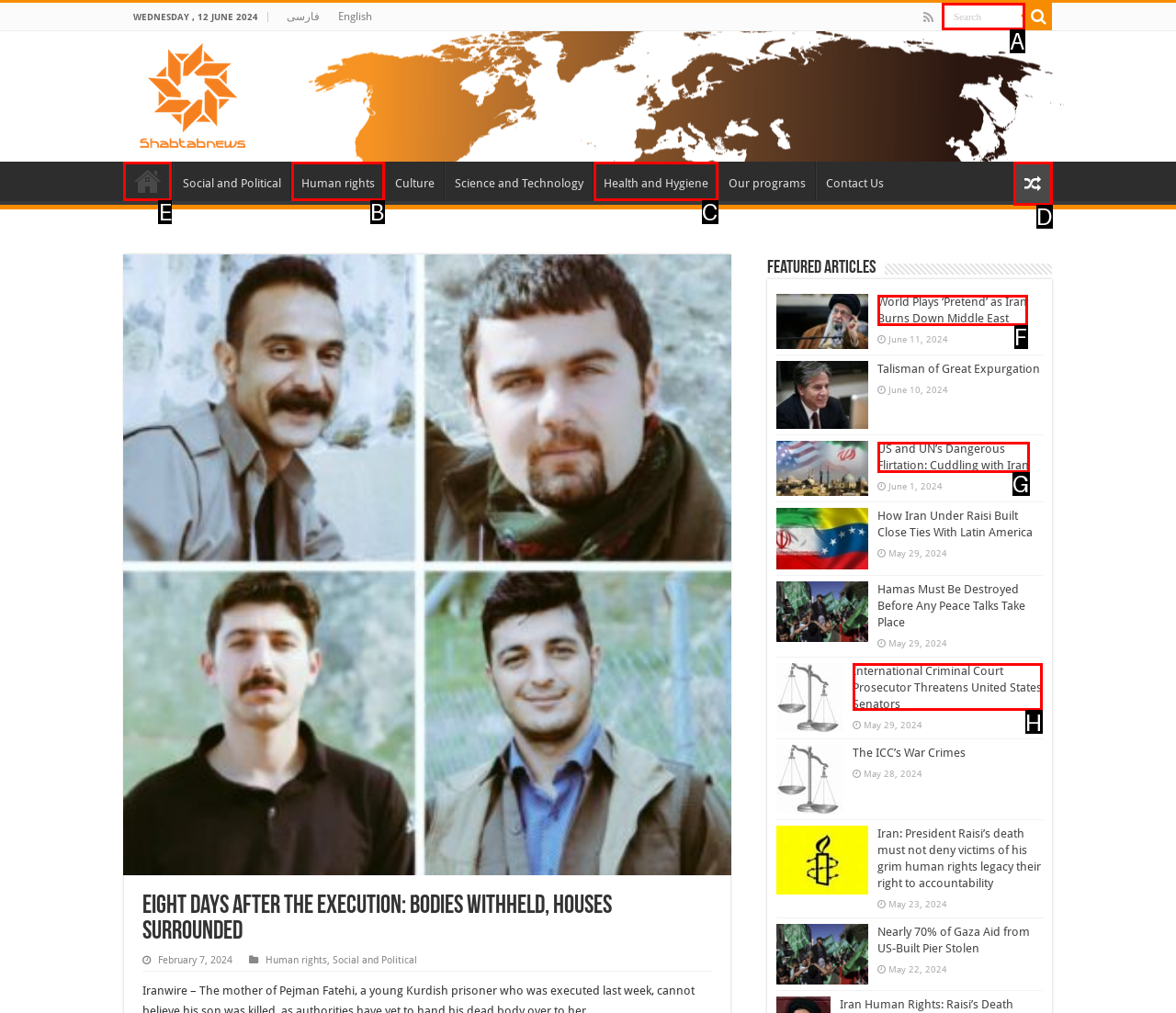Identify which HTML element to click to fulfill the following task: Click on the 'management models' link. Provide your response using the letter of the correct choice.

None